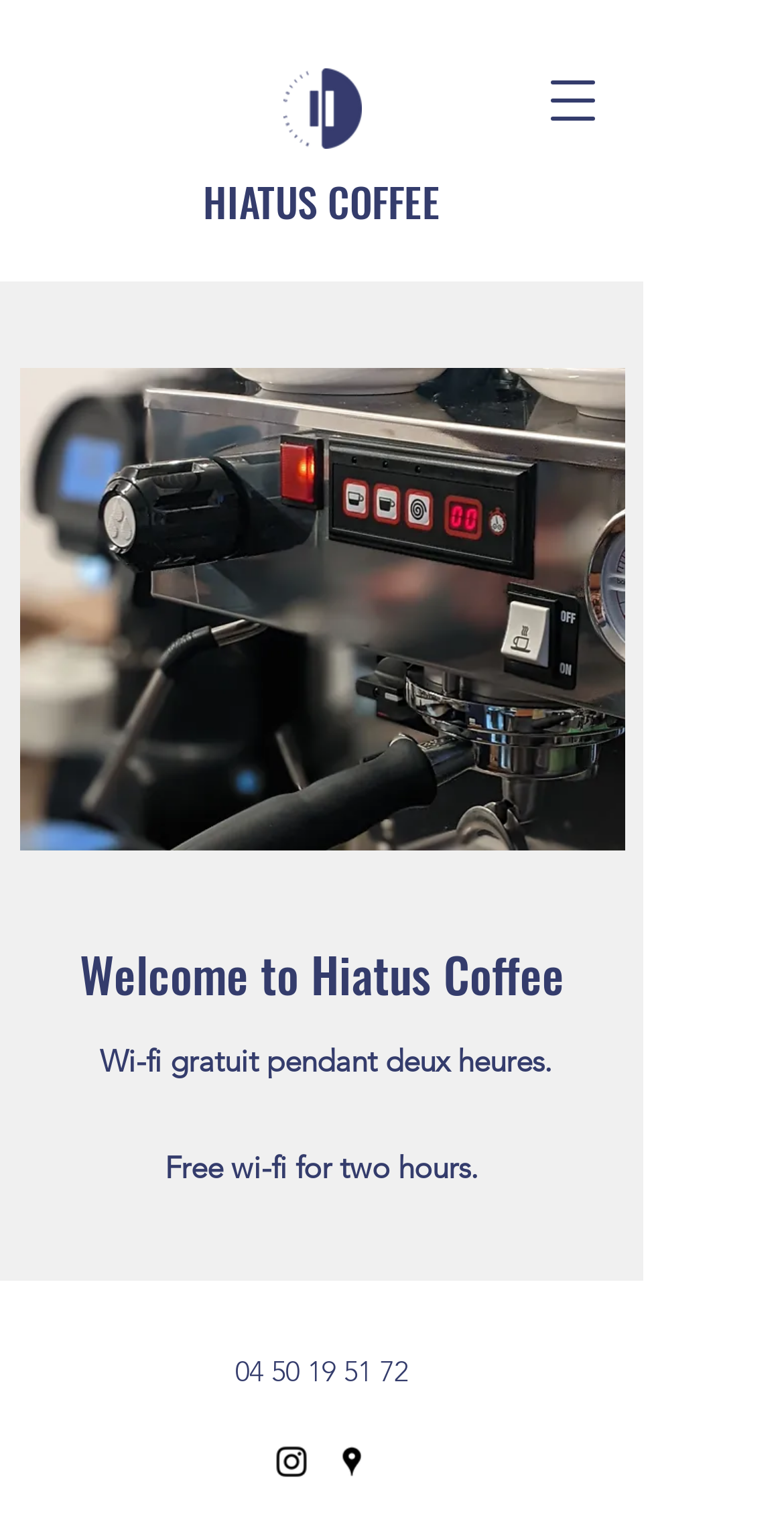Please find the bounding box coordinates (top-left x, top-left y, bottom-right x, bottom-right y) in the screenshot for the UI element described as follows: WhatsApp

None